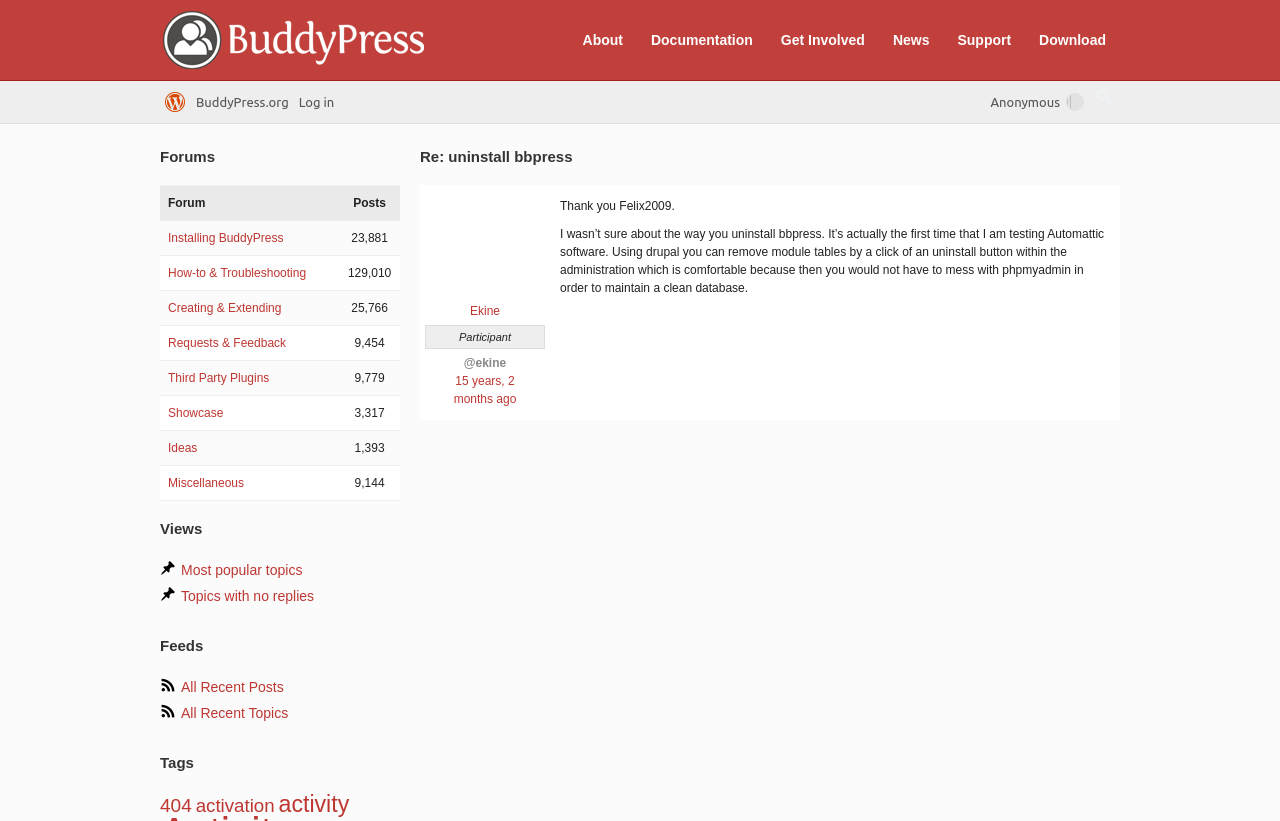Give a short answer using one word or phrase for the question:
What is the name of the website?

BuddyPress.org